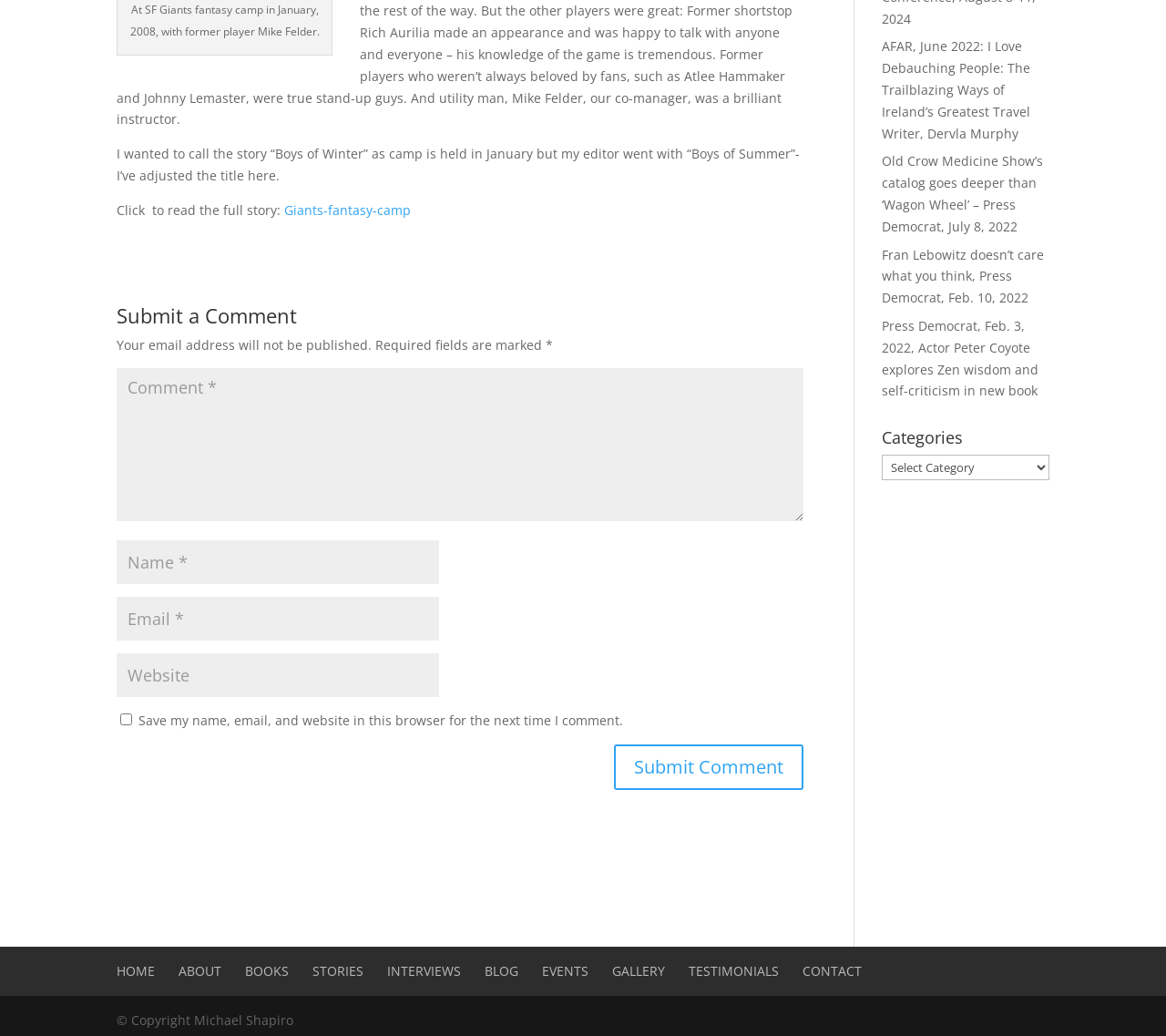Given the element description Giants-fantasy-camp, predict the bounding box coordinates for the UI element in the webpage screenshot. The format should be (top-left x, top-left y, bottom-right x, bottom-right y), and the values should be between 0 and 1.

[0.244, 0.194, 0.352, 0.211]